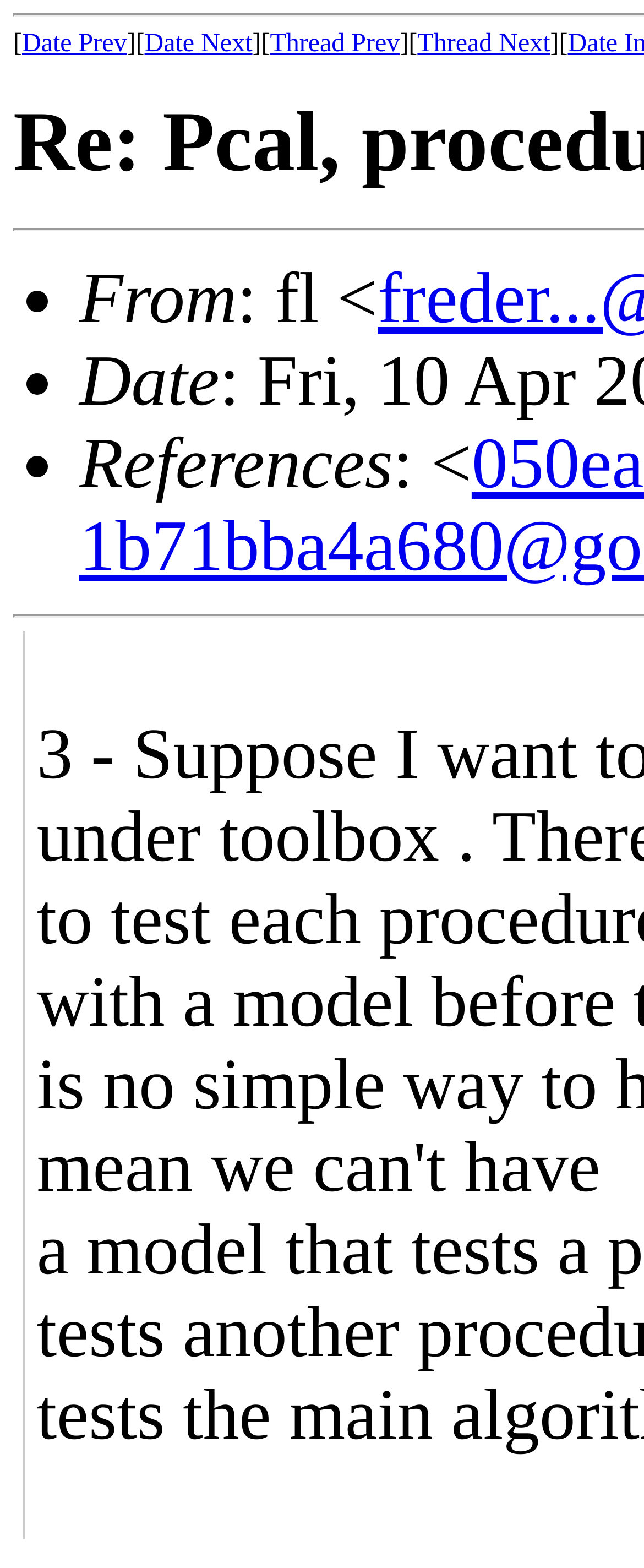Give a detailed account of the webpage.

The webpage appears to be a forum or discussion thread page. At the top, there are five links: "Date Prev", "Date Next", "Thread Prev", and "Thread Next", which are likely navigation links to move between threads or dates. These links are positioned horizontally, with "Date Prev" on the left and "Thread Next" on the right.

Below the navigation links, there are three bullet points, each with a label: "From", "Date", and "References". The "From" label is accompanied by a text "fl <", the "Date" label has no additional text, and the "References" label has a text "<". These bullet points are positioned vertically, with the "From" label at the top and the "References" label at the bottom.

To the right of the "References" label, there is a small text "<". Additionally, there is a non-breaking space character (\xa0) positioned below the bullet points, which may be used for formatting purposes.

Overall, the webpage appears to be displaying information about a specific thread or post, with navigation links at the top and details about the post below.